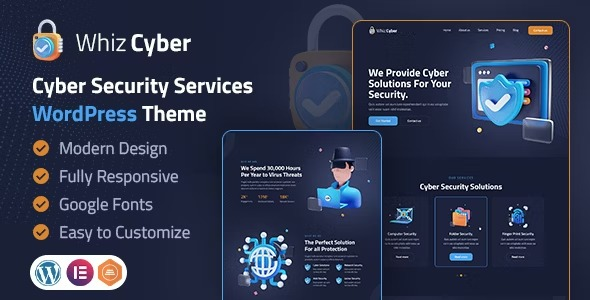What is the focus of the theme's design?
Please answer the question with a single word or phrase, referencing the image.

security and IT services